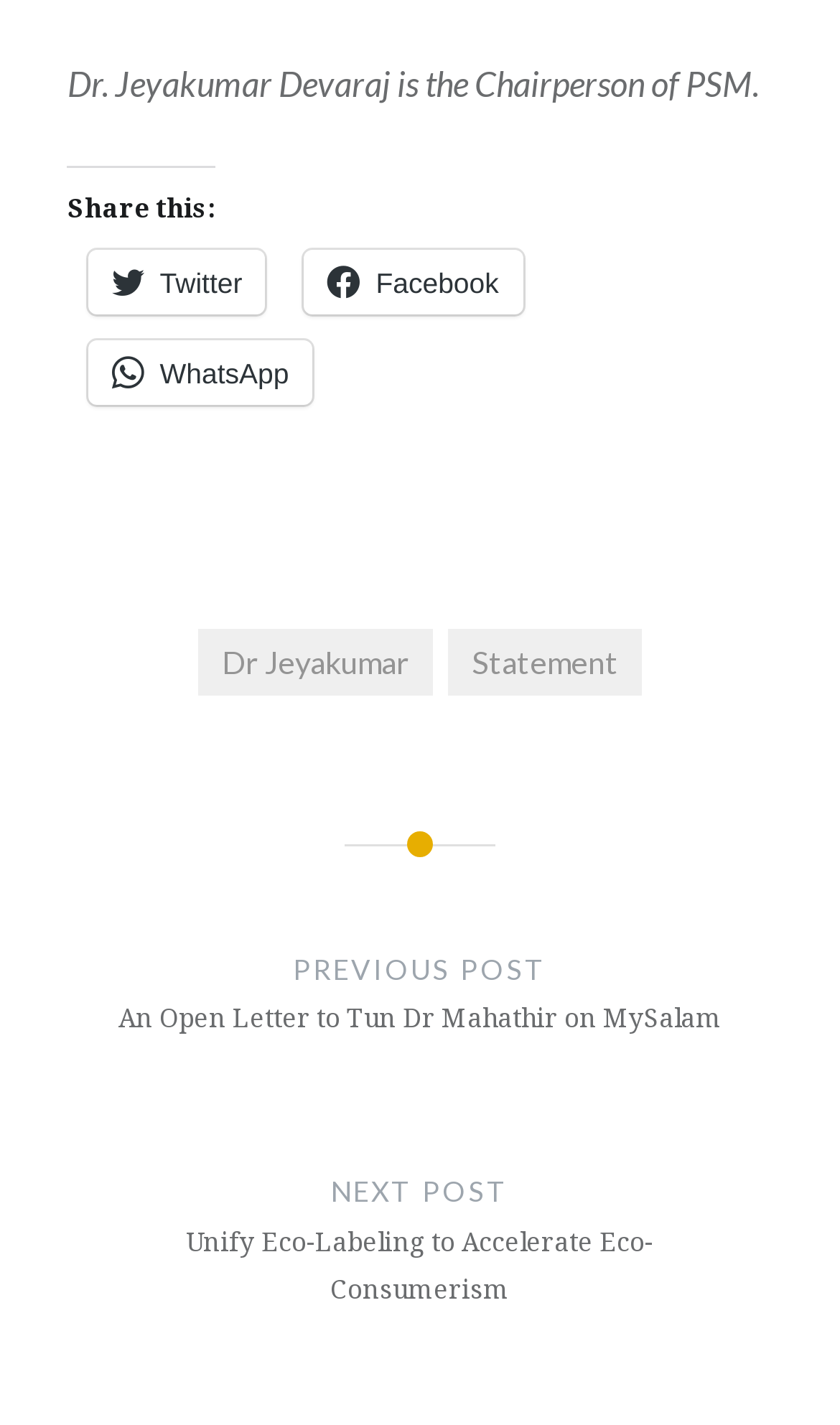From the image, can you give a detailed response to the question below:
Who is the Chairperson of PSM?

The answer can be found in the StaticText element at the top of the webpage, which states 'Dr. Jeyakumar Devaraj is the Chairperson of PSM.'